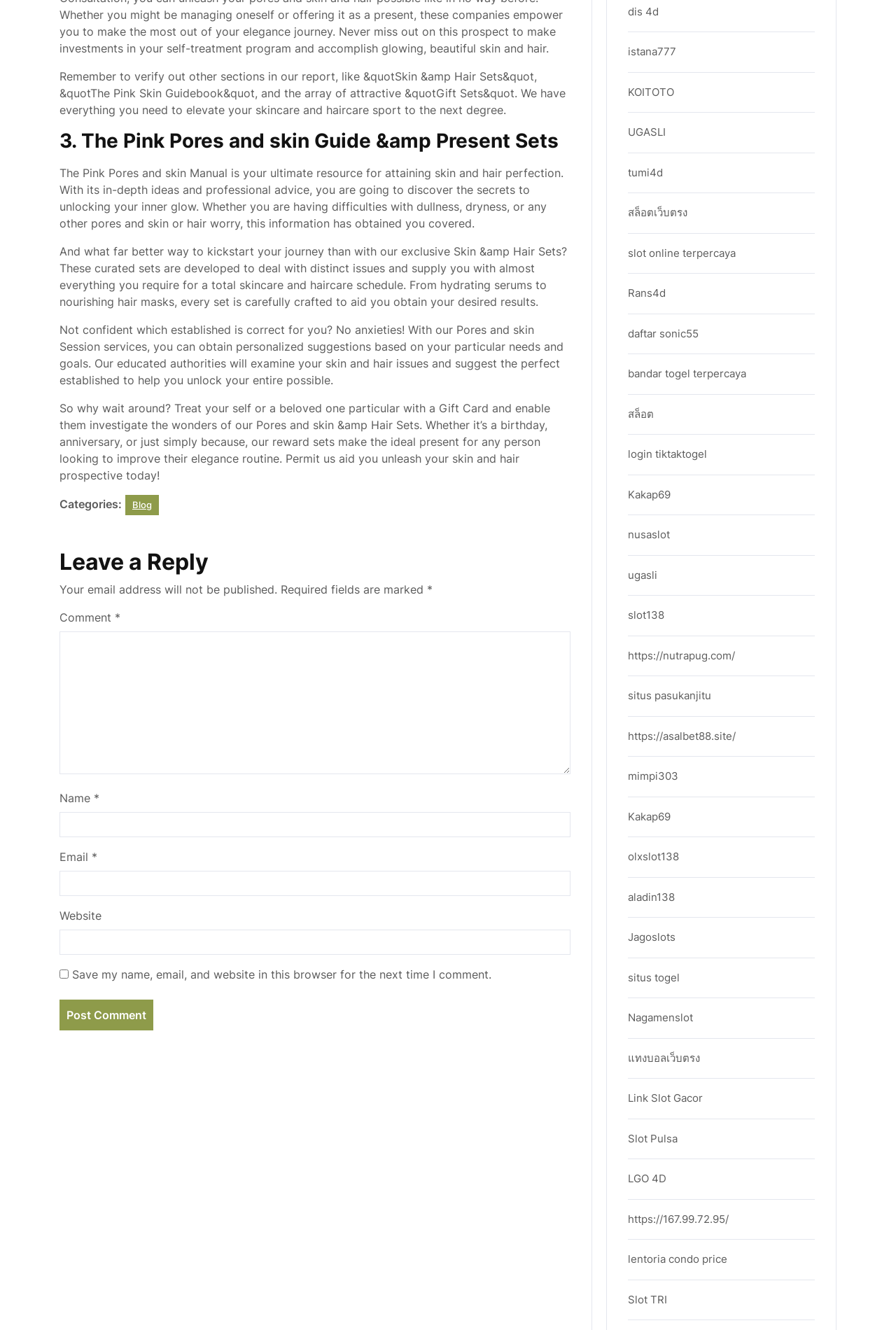Can you specify the bounding box coordinates of the area that needs to be clicked to fulfill the following instruction: "Click the 'Post Comment' button"?

[0.066, 0.752, 0.171, 0.775]